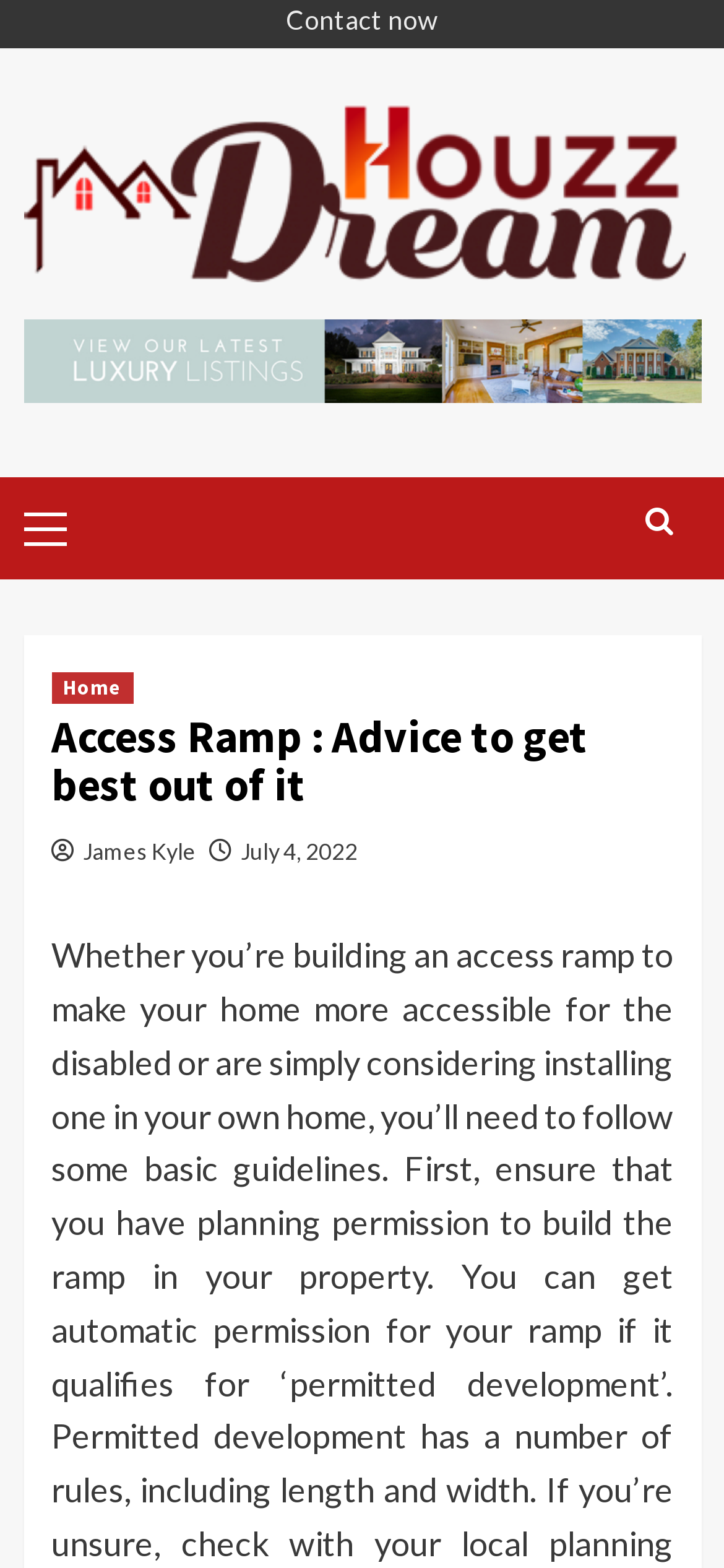Explain the contents of the webpage comprehensively.

The webpage appears to be a blog post or article about access ramps, specifically providing advice on how to get the best out of them. At the top of the page, there is a navigation menu with a "Contact now" link and a link to the website's homepage, "Houz Dream – Tips to Hire a Roofing Company", which also features an image with the same name. 

Below the navigation menu, there is a primary menu section with a "Primary Menu" label. To the right of this section, there is a search icon represented by a magnifying glass symbol. 

The main content of the page is headed by a title "Access Ramp : Advice to get best out of it", which is followed by the author's name, "James Kyle", and the publication date, "July 4, 2022".